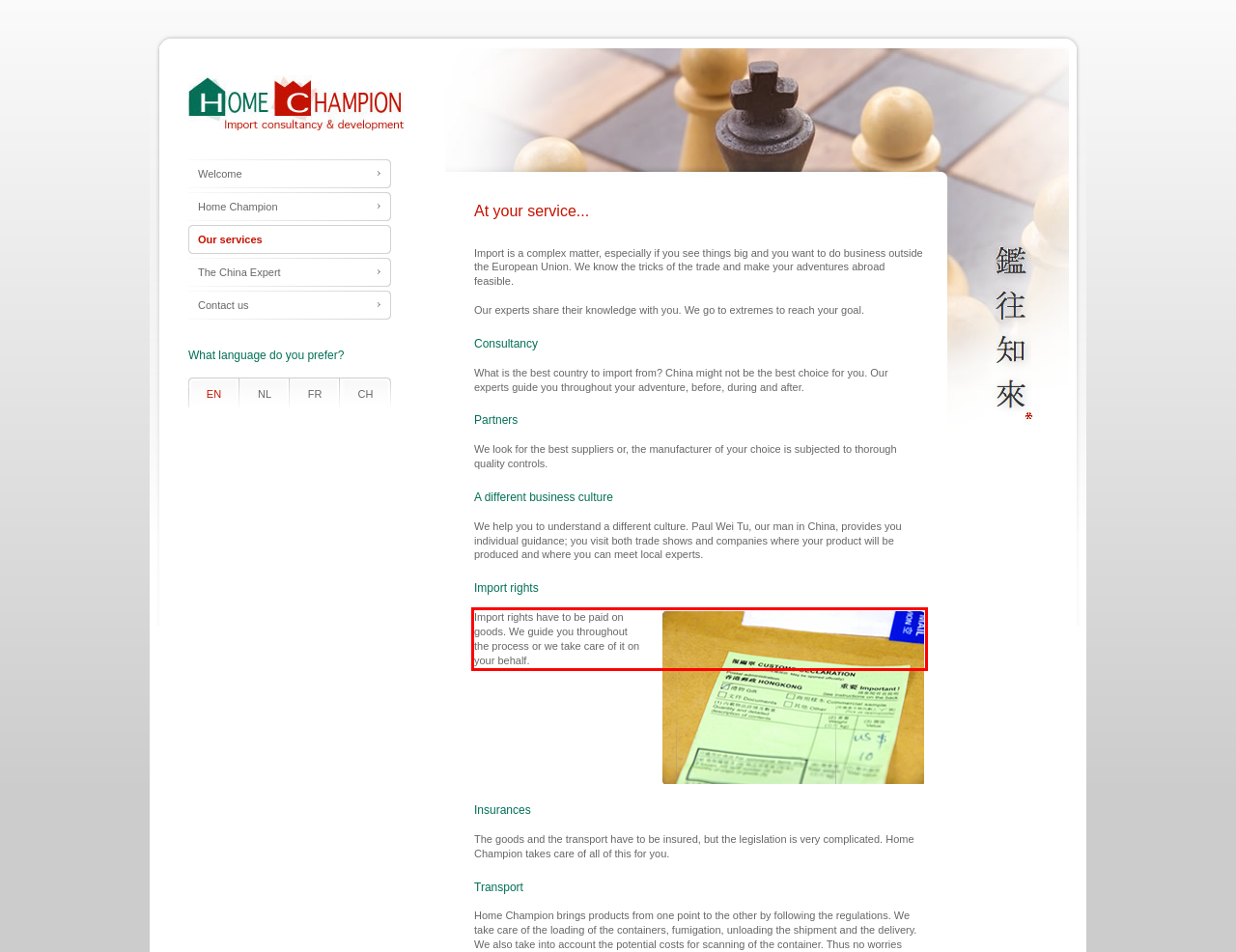With the provided screenshot of a webpage, locate the red bounding box and perform OCR to extract the text content inside it.

Import rights have to be paid on goods. We guide you throughout the process or we take care of it on your behalf.